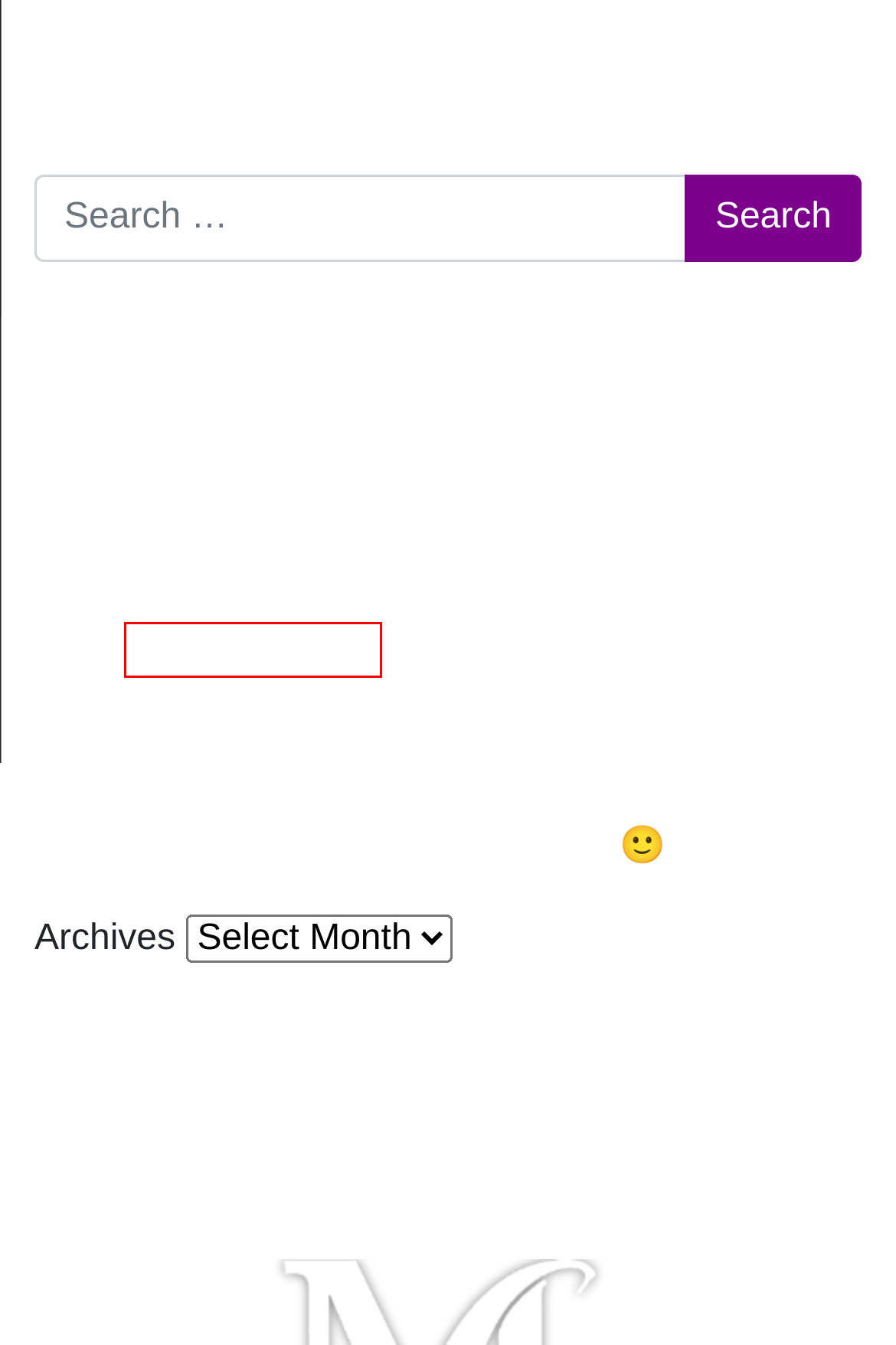You are provided with a screenshot of a webpage containing a red rectangle bounding box. Identify the webpage description that best matches the new webpage after the element in the bounding box is clicked. Here are the potential descriptions:
A. FREQUENTLY ASKED QUESTIONS – Pitch For $K
B. Participants – Pitch For $K
C. ABOUT – Pitch For $K
D. Contestants – Pitch For $K
E. ENTER THE COMPETITION – Pitch For $K
F. Pitch For $K – Business Idea Pitch Competition
G. Uncategorized – Pitch For $K
H. Hello world! – Pitch For $K

G